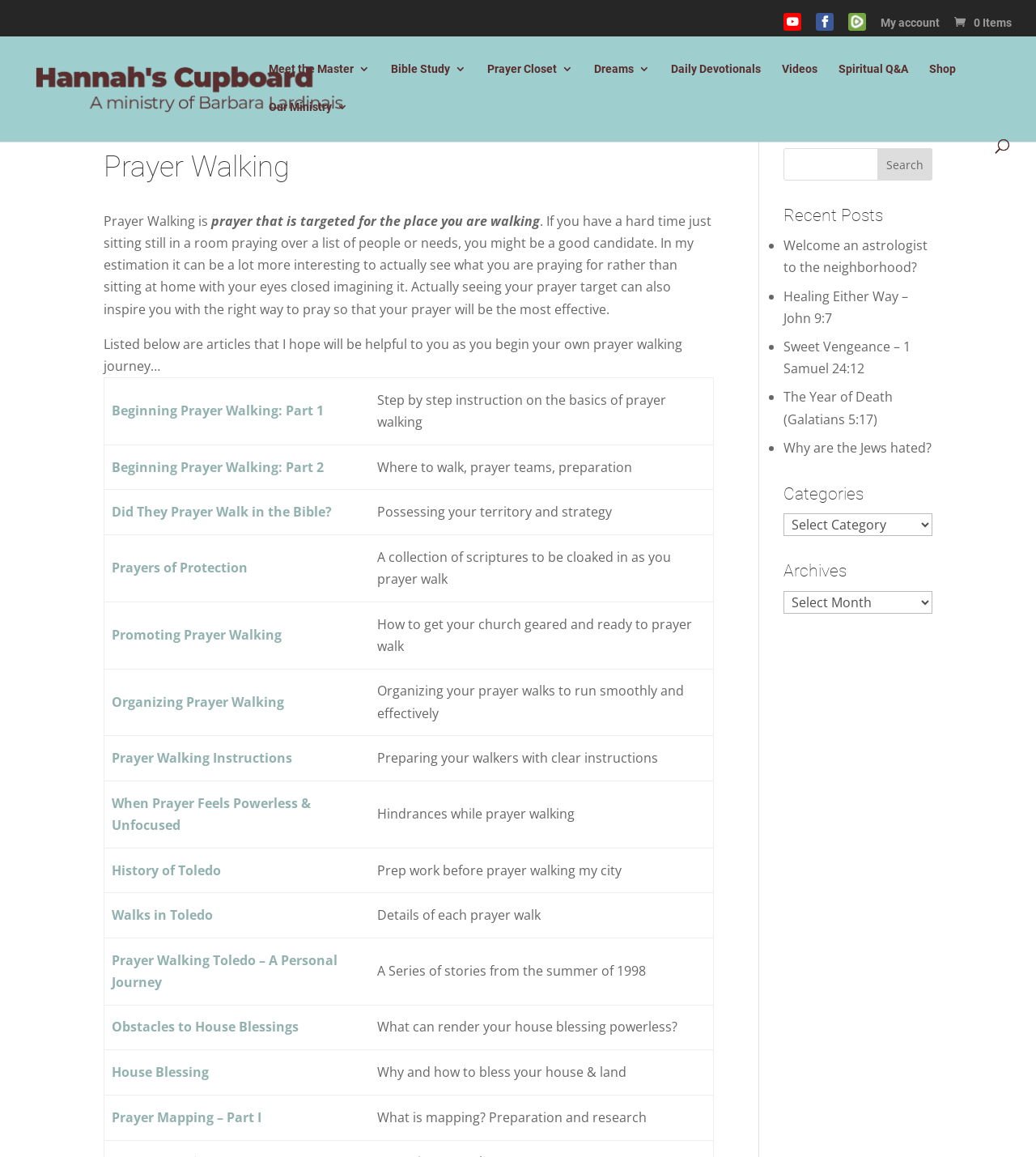Given the description "History of Toledo", provide the bounding box coordinates of the corresponding UI element.

[0.108, 0.744, 0.214, 0.76]